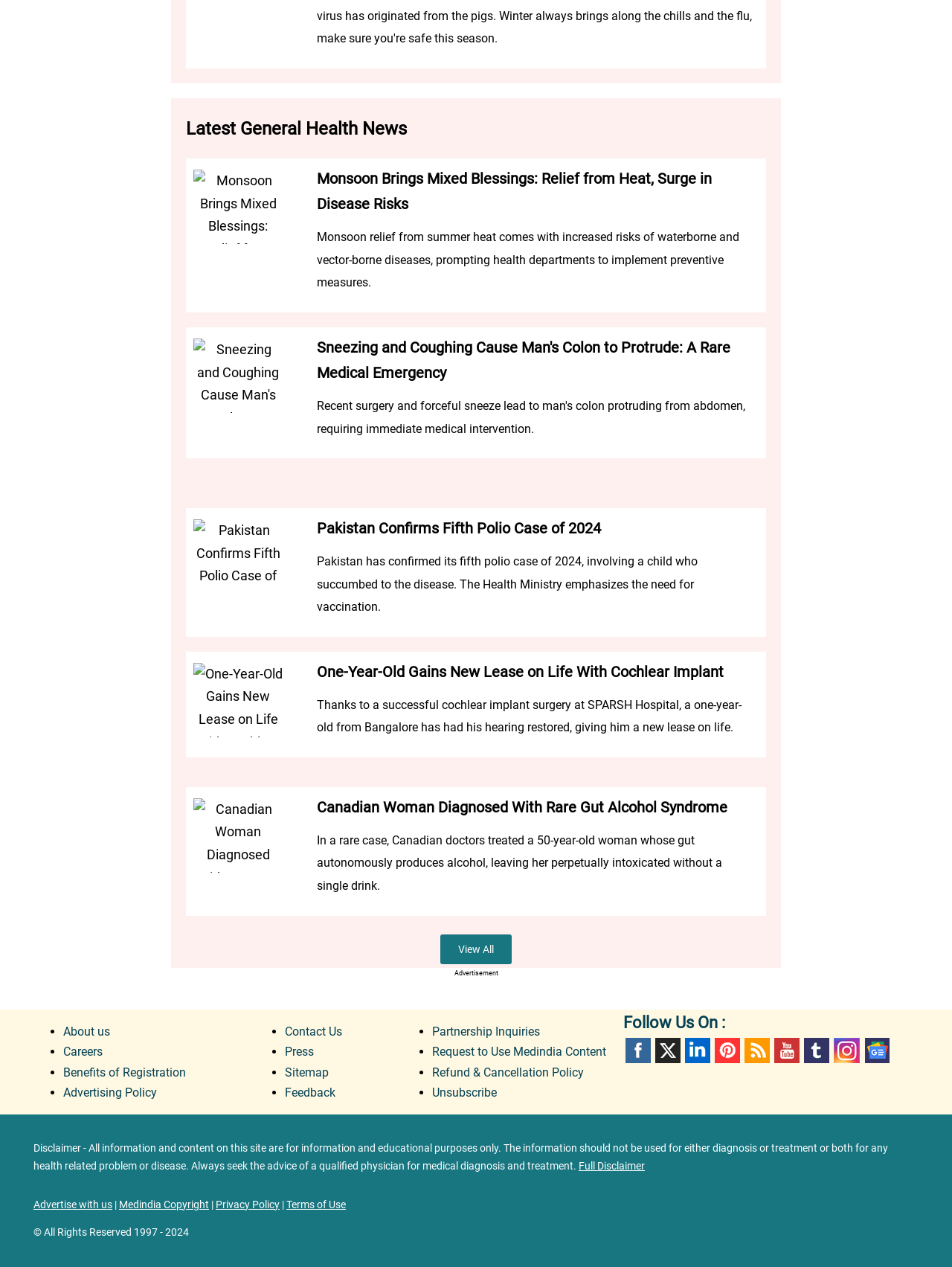Can you find the bounding box coordinates for the element that needs to be clicked to execute this instruction: "Click on the link to view all news"? The coordinates should be given as four float numbers between 0 and 1, i.e., [left, top, right, bottom].

[0.462, 0.738, 0.538, 0.761]